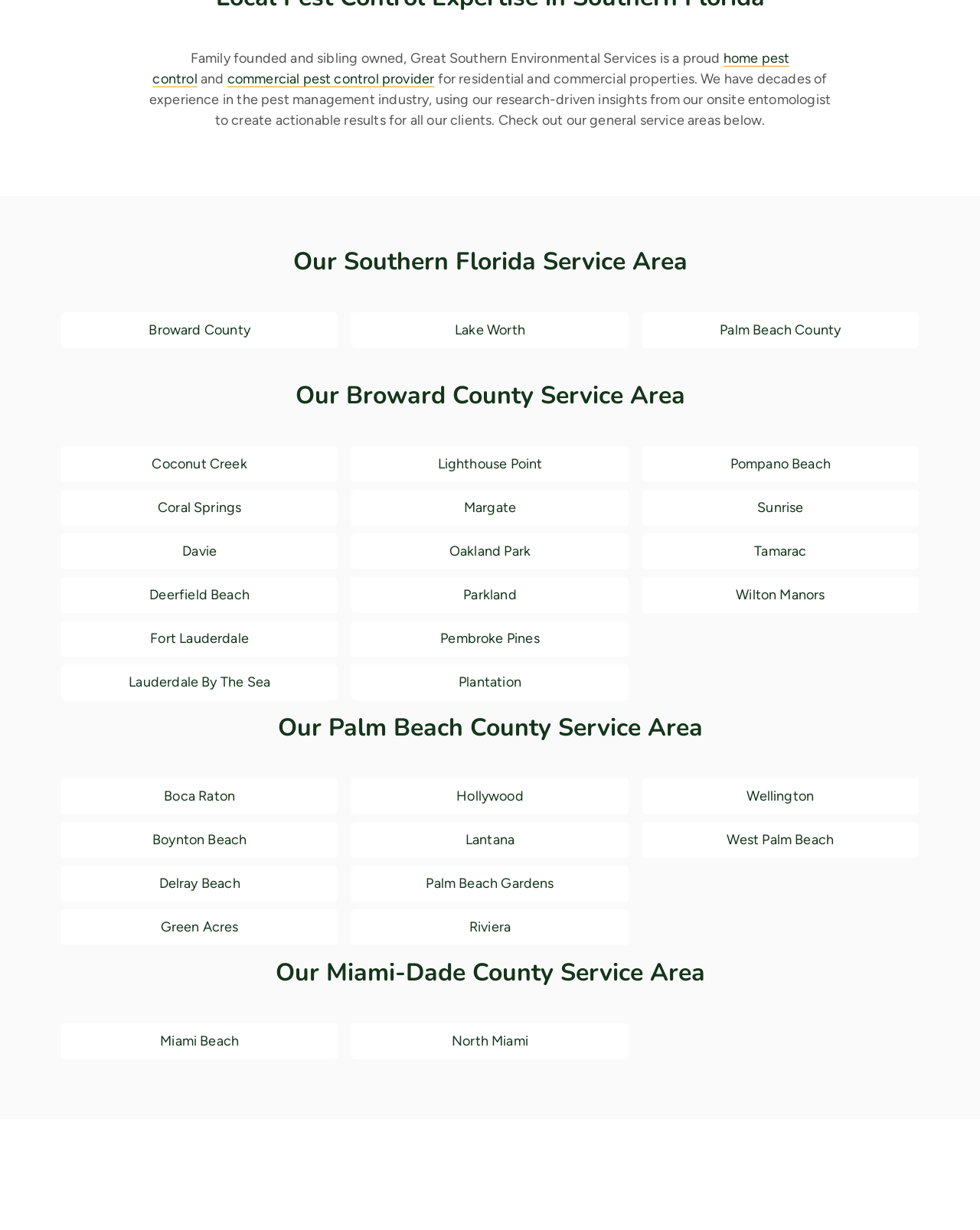Determine the bounding box for the HTML element described here: "Margate". The coordinates should be given as [left, top, right, bottom] with each number being a float between 0 and 1.

[0.473, 0.406, 0.527, 0.42]